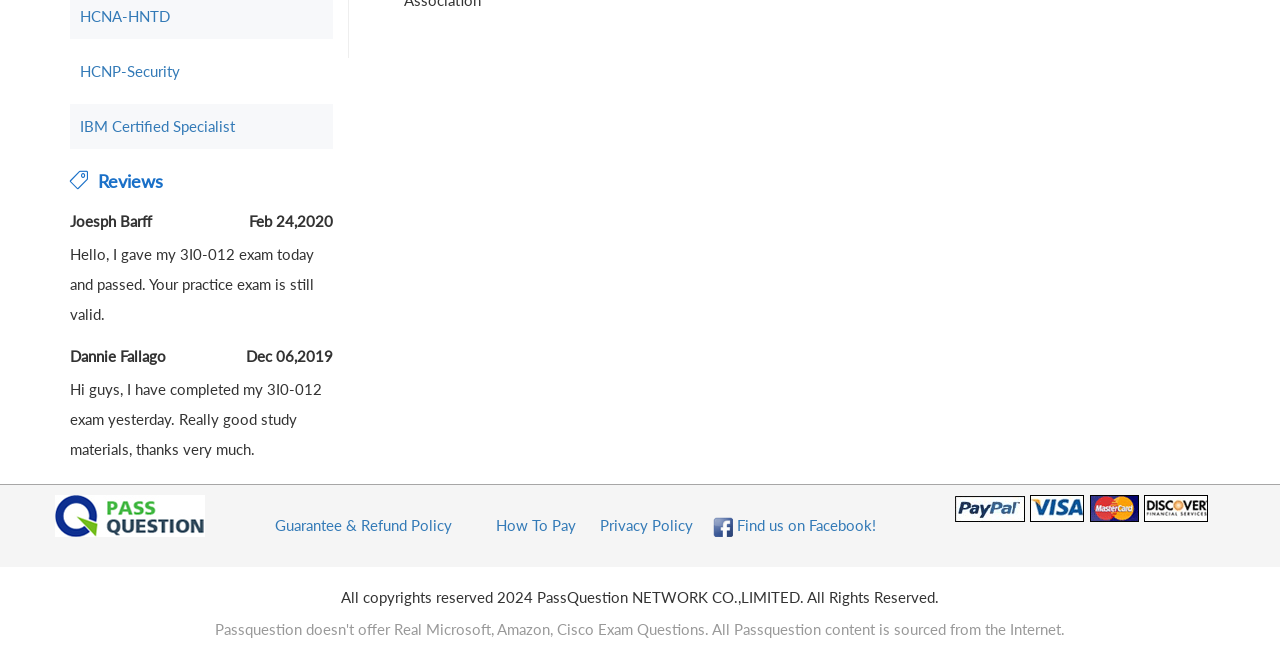Calculate the bounding box coordinates of the UI element given the description: "Privacy Policy".

[0.469, 0.782, 0.541, 0.809]